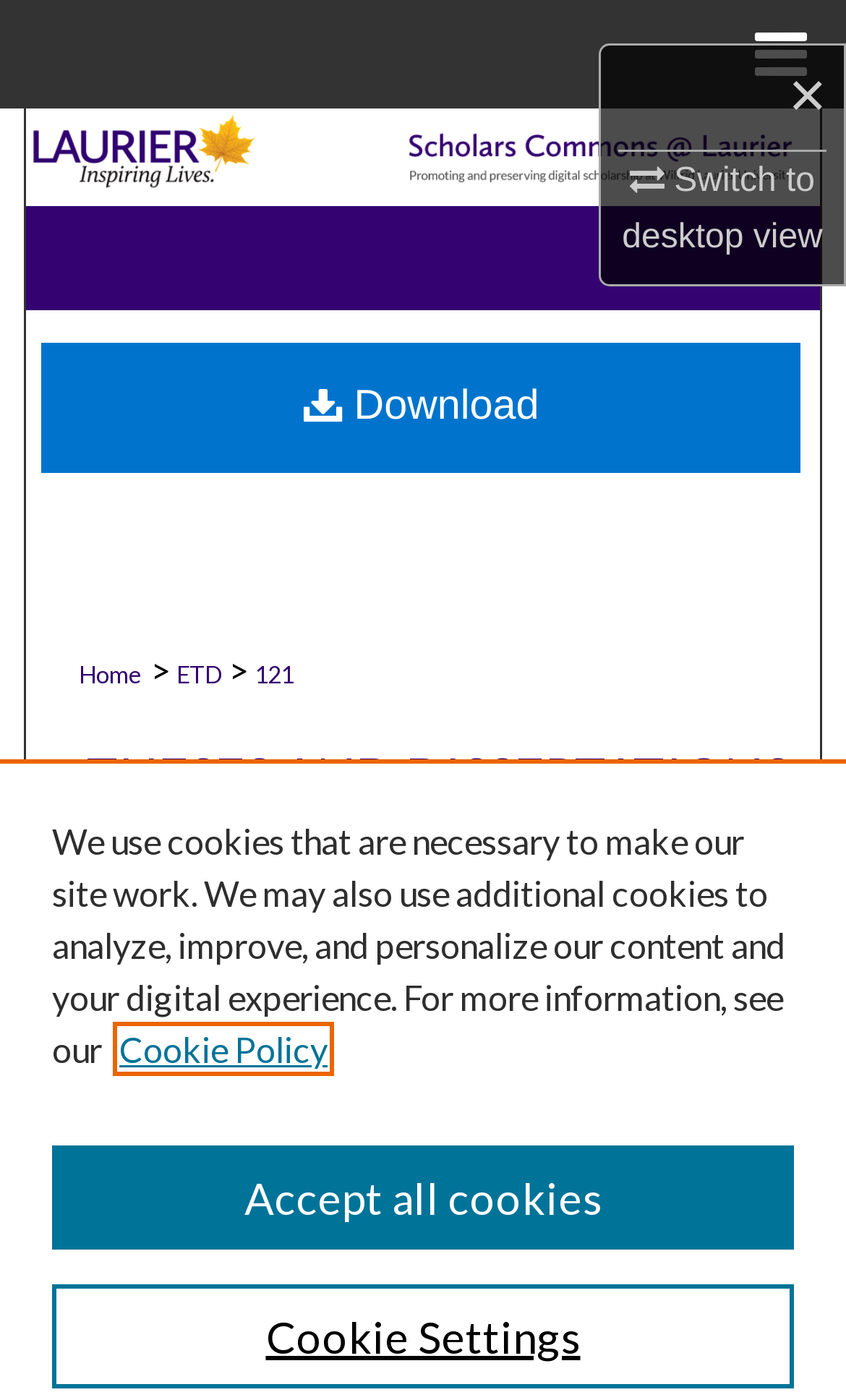Use a single word or phrase to answer this question: 
What is the name of the university associated with this webpage?

Wilfrid Laurier University